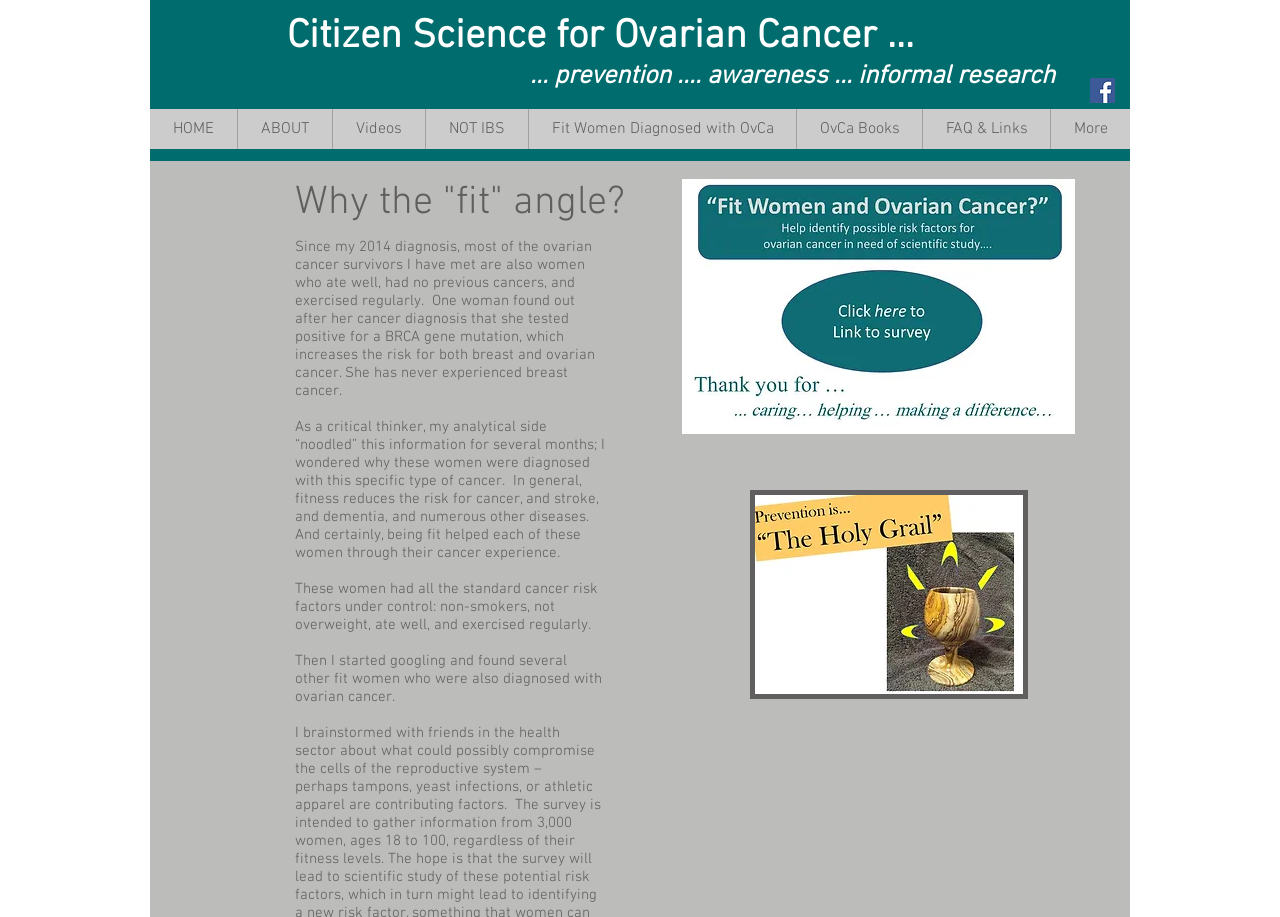Give the bounding box coordinates for the element described by: "ABOUT".

[0.185, 0.119, 0.259, 0.162]